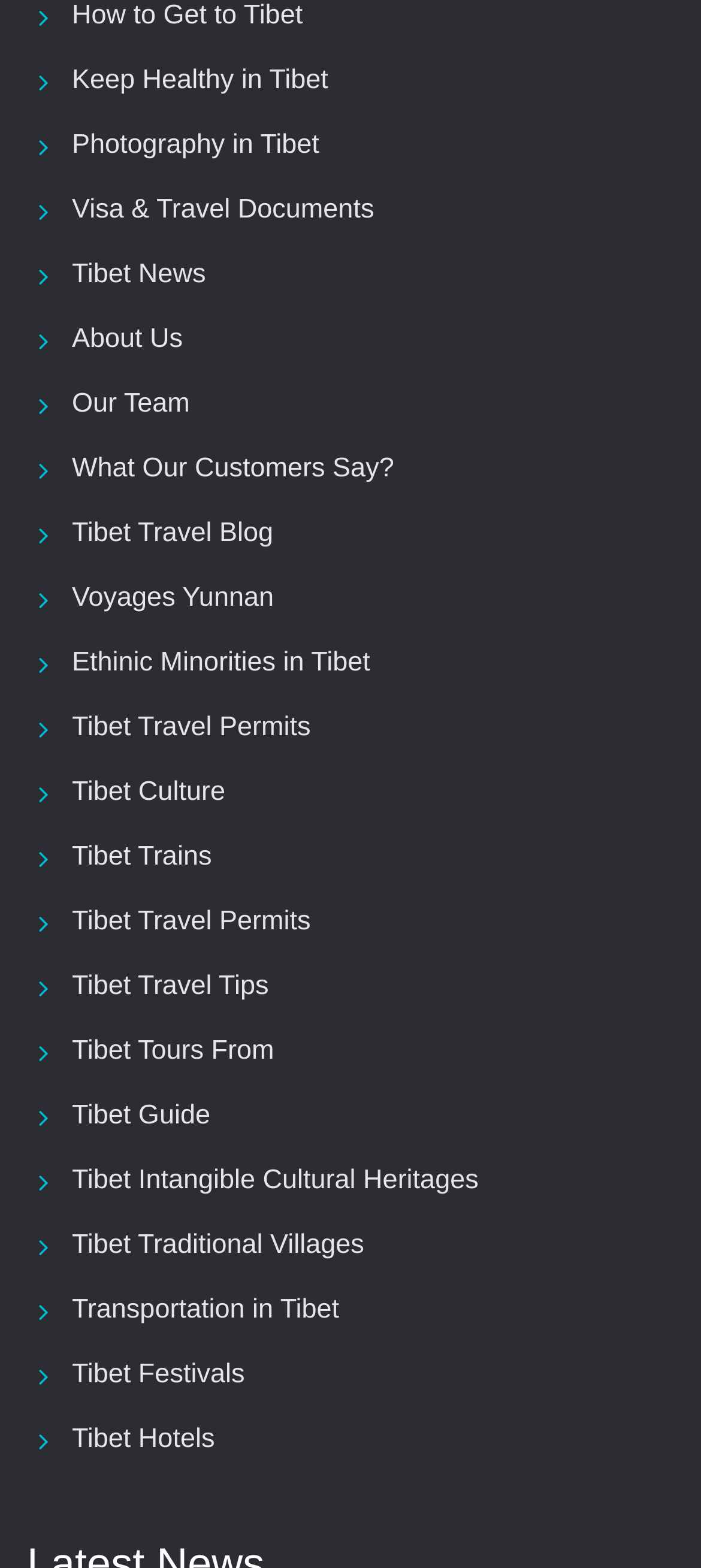How many links are there in the webpage?
Please provide a single word or phrase as the answer based on the screenshot.

24